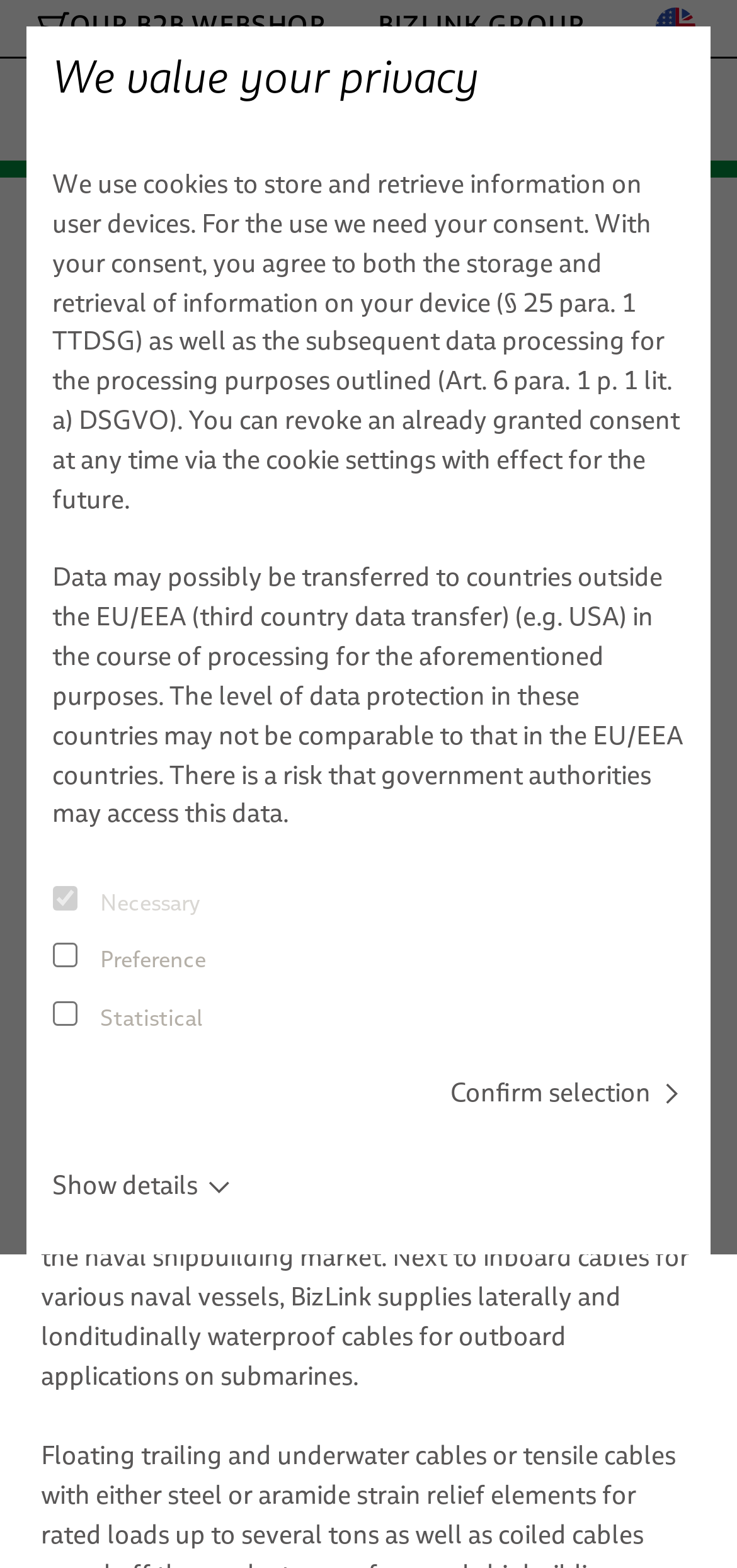Provide the bounding box coordinates of the HTML element this sentence describes: "Rolling Stock".

[0.056, 0.205, 0.343, 0.23]